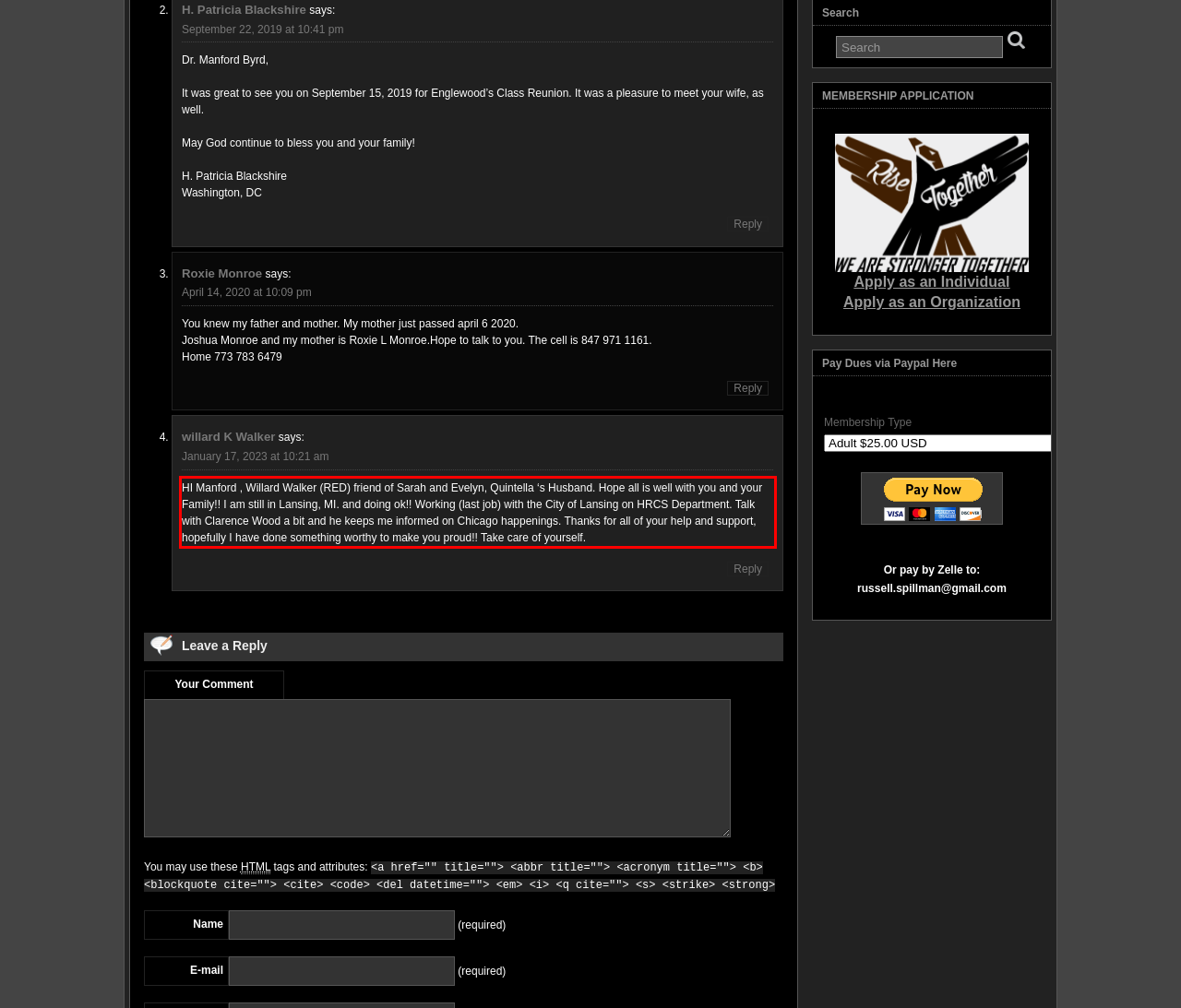You are provided with a screenshot of a webpage that includes a red bounding box. Extract and generate the text content found within the red bounding box.

HI Manford , Willard Walker (RED) friend of Sarah and Evelyn, Quintella ‘s Husband. Hope all is well with you and your Family!! I am still in Lansing, MI. and doing ok!! Working (last job) with the City of Lansing on HRCS Department. Talk with Clarence Wood a bit and he keeps me informed on Chicago happenings. Thanks for all of your help and support, hopefully I have done something worthy to make you proud!! Take care of yourself.